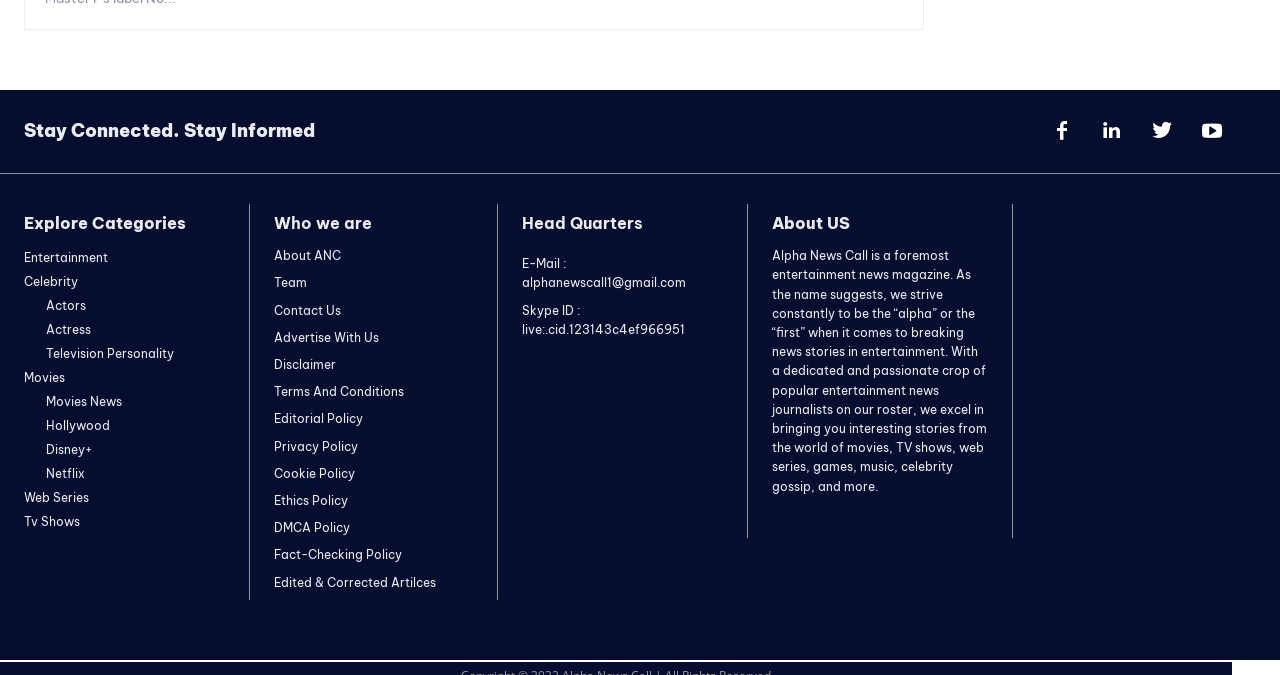Indicate the bounding box coordinates of the element that must be clicked to execute the instruction: "View Movies News". The coordinates should be given as four float numbers between 0 and 1, i.e., [left, top, right, bottom].

[0.036, 0.584, 0.095, 0.606]